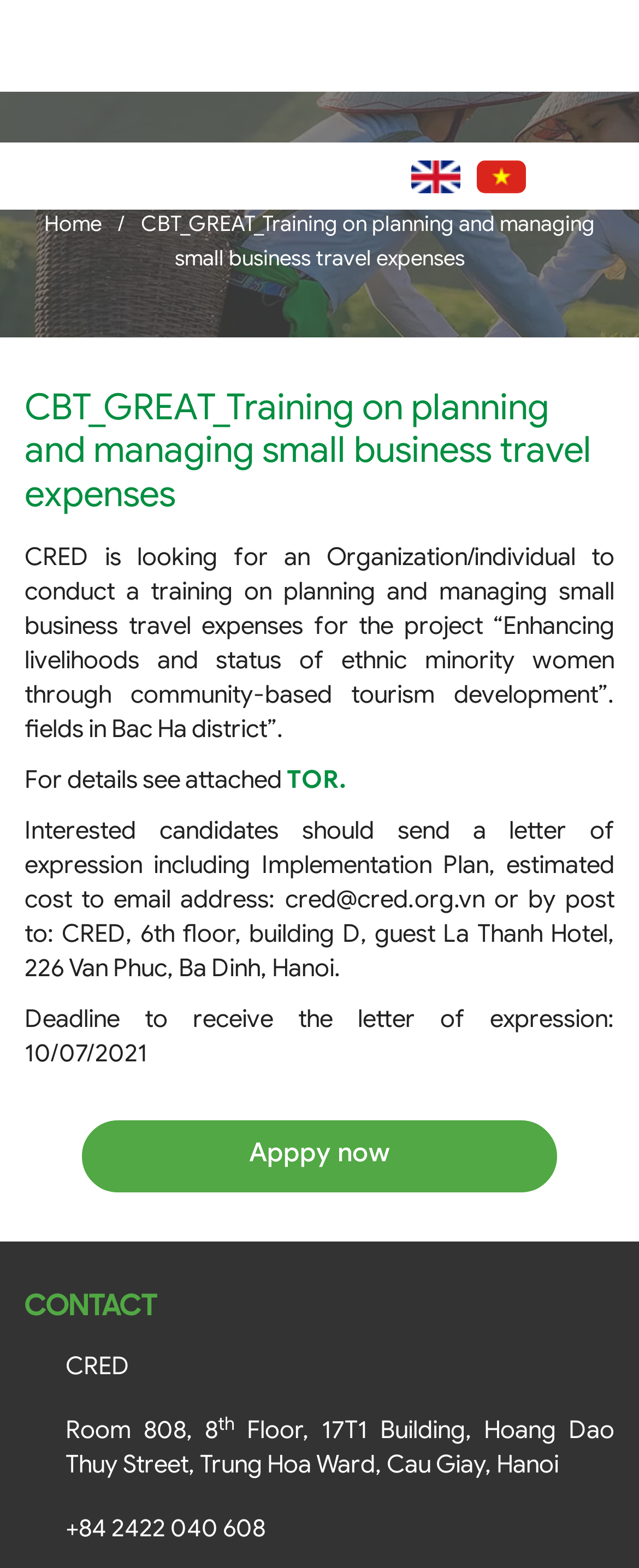With reference to the image, please provide a detailed answer to the following question: What is the email address to send the letter of expression?

The webpage provides the email address cred@cred.org.vn as one of the ways to send the letter of expression, along with the physical address of CRED.